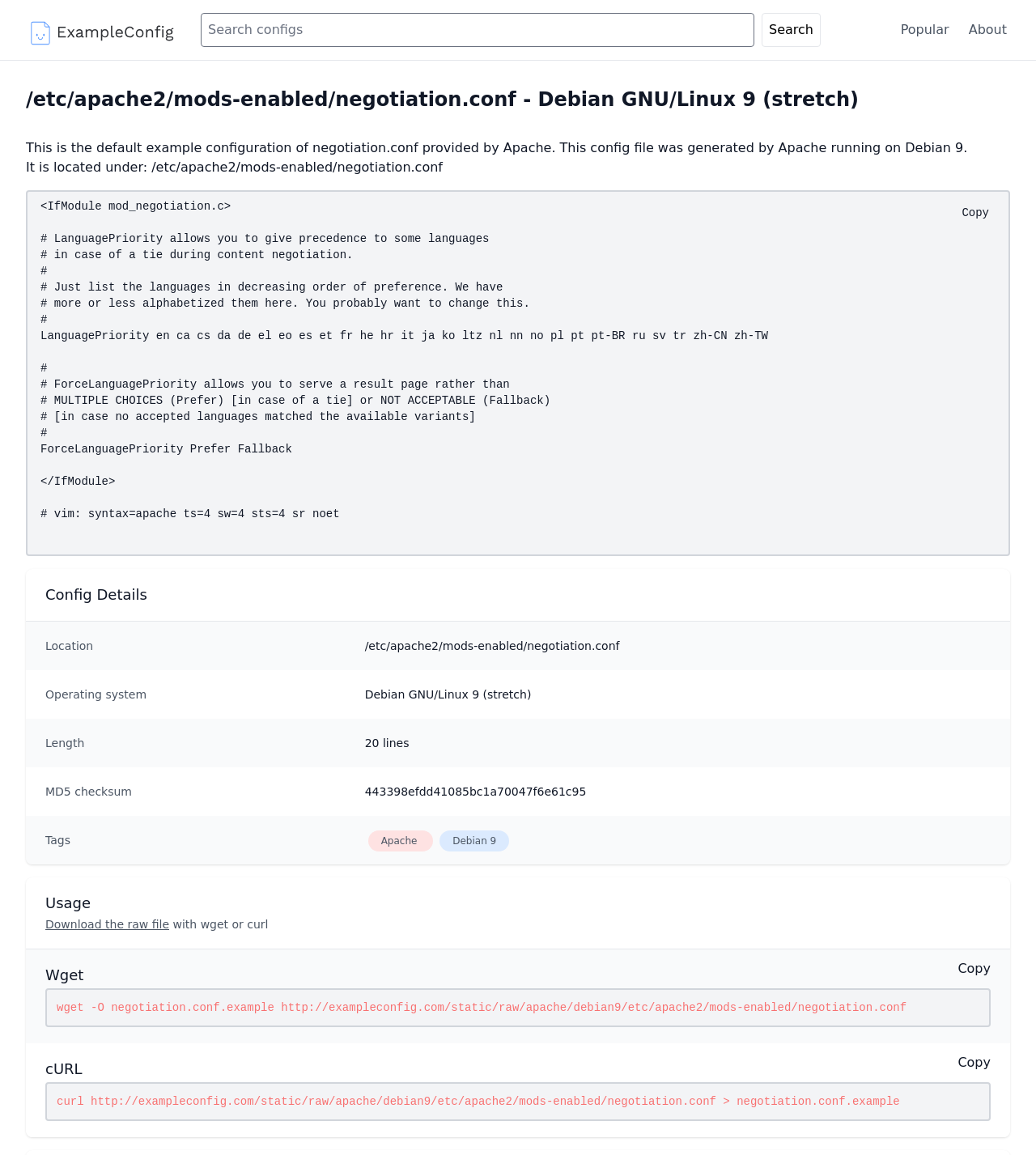Locate the bounding box coordinates of the clickable part needed for the task: "Search for configs".

[0.194, 0.011, 0.728, 0.041]